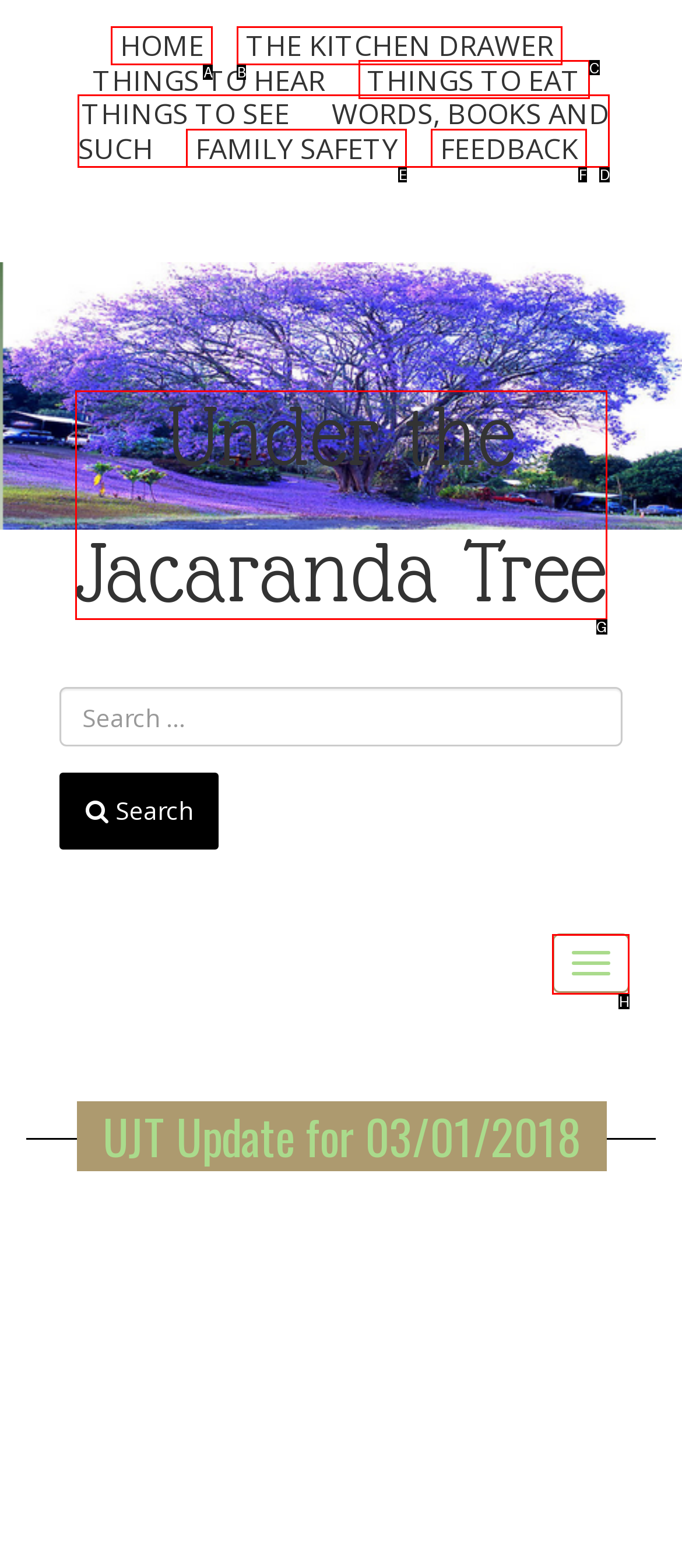Choose the HTML element that should be clicked to achieve this task: toggle navigation
Respond with the letter of the correct choice.

H